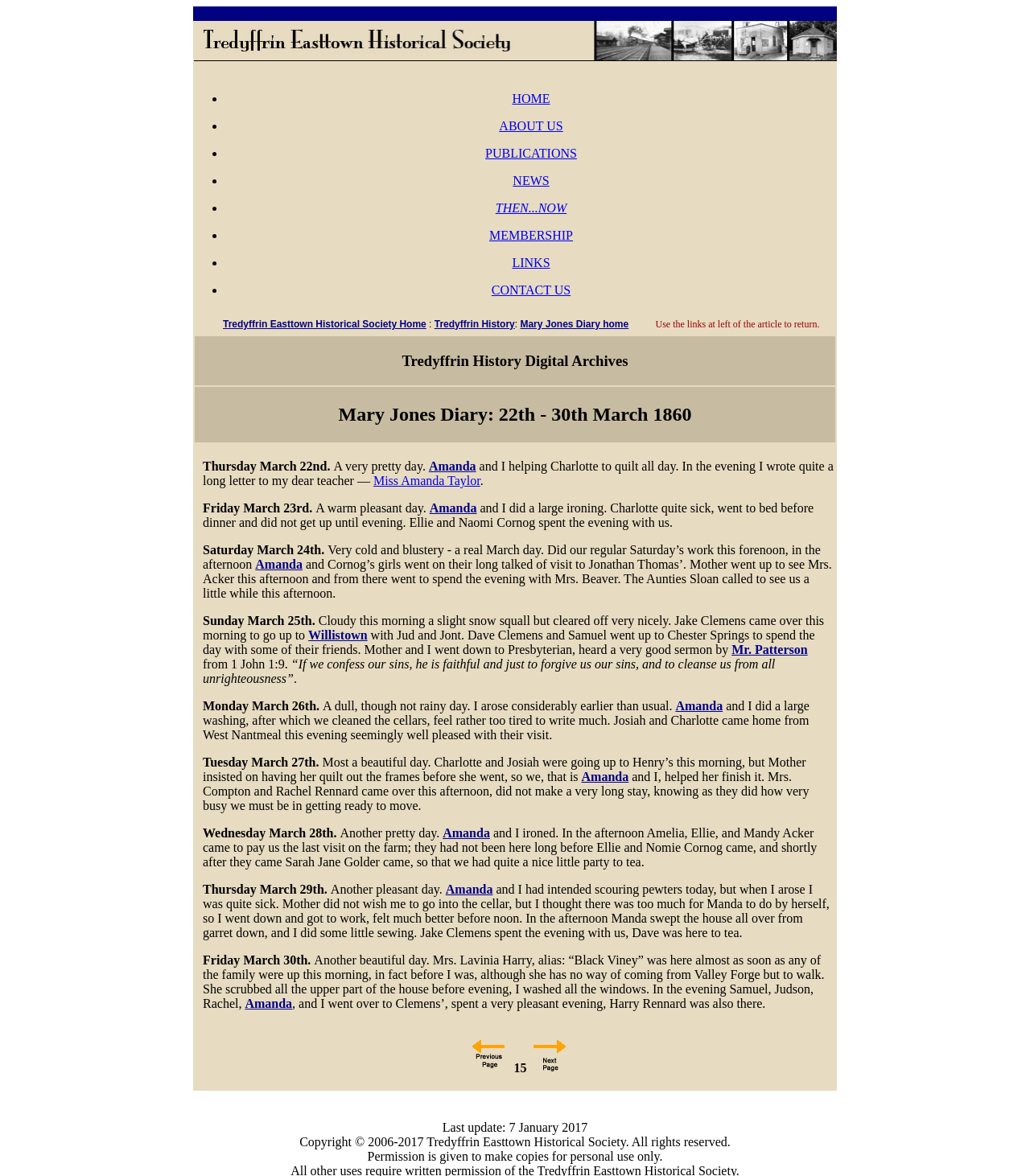What is the date range of Mary Jones' diary?
Please provide a single word or phrase as your answer based on the screenshot.

22th - 30th March 1860